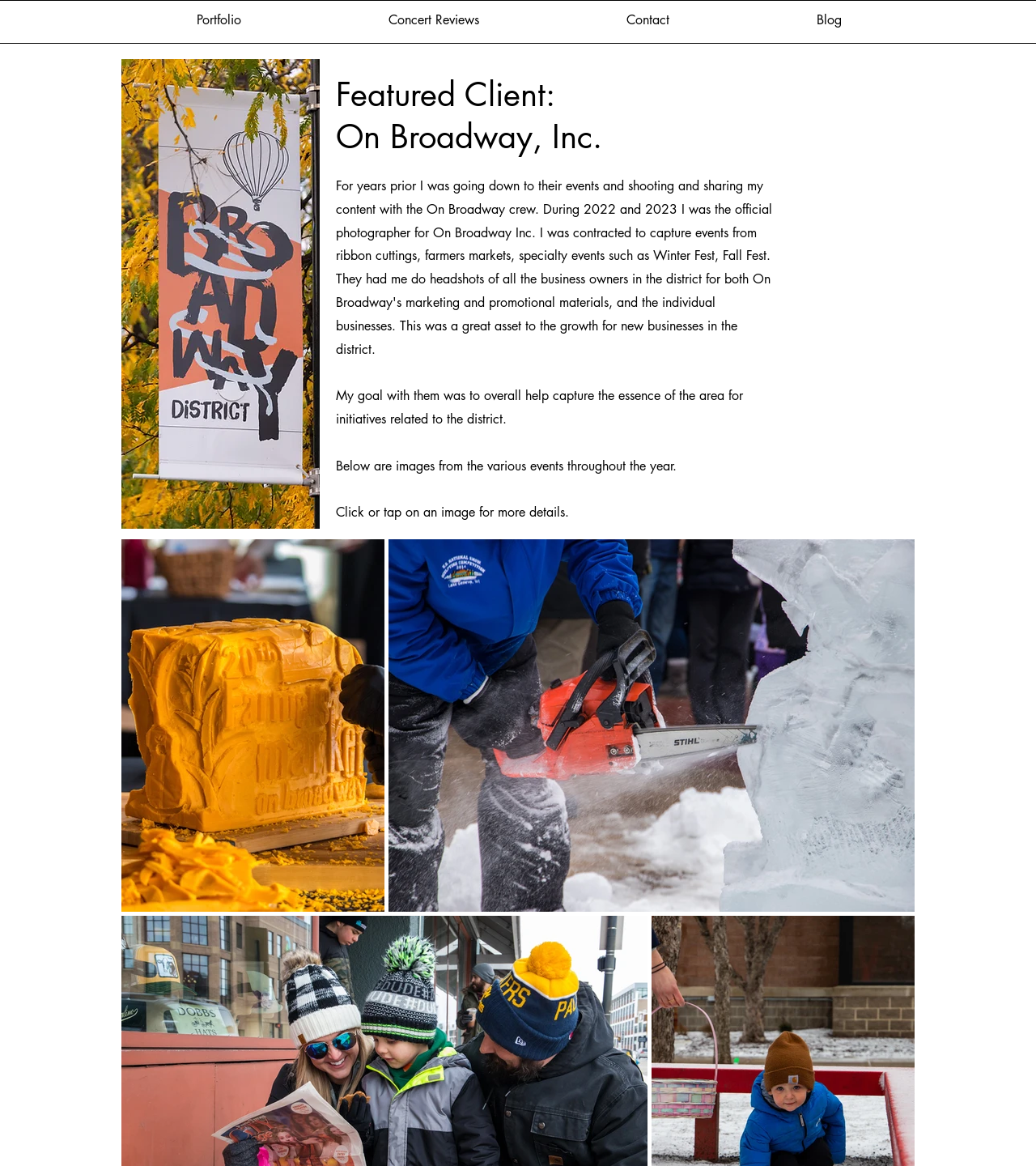What is the purpose of the images on this webpage?
Look at the screenshot and respond with one word or a short phrase.

To capture the essence of the area